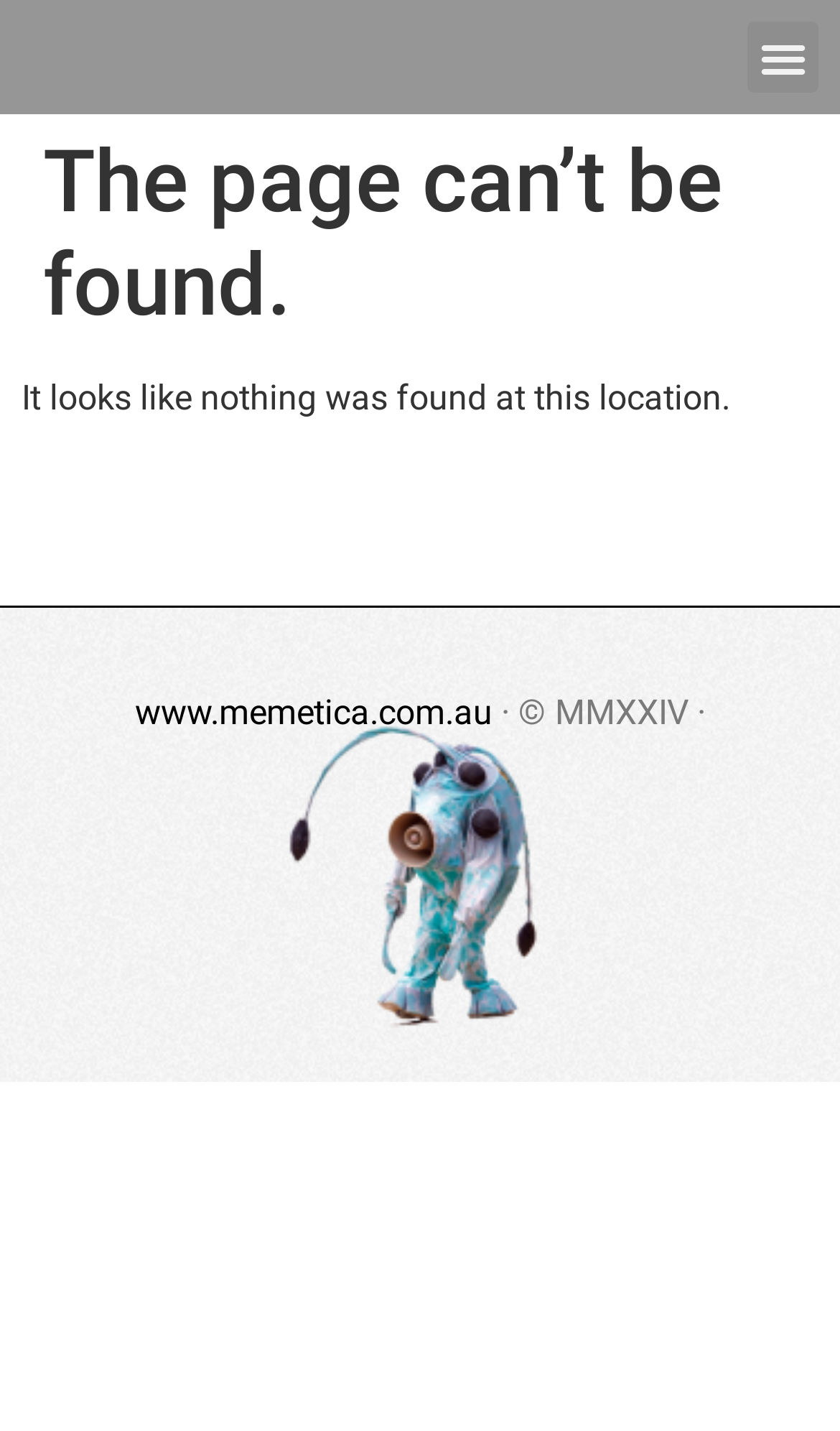What is the status of the page? Using the information from the screenshot, answer with a single word or phrase.

Not found